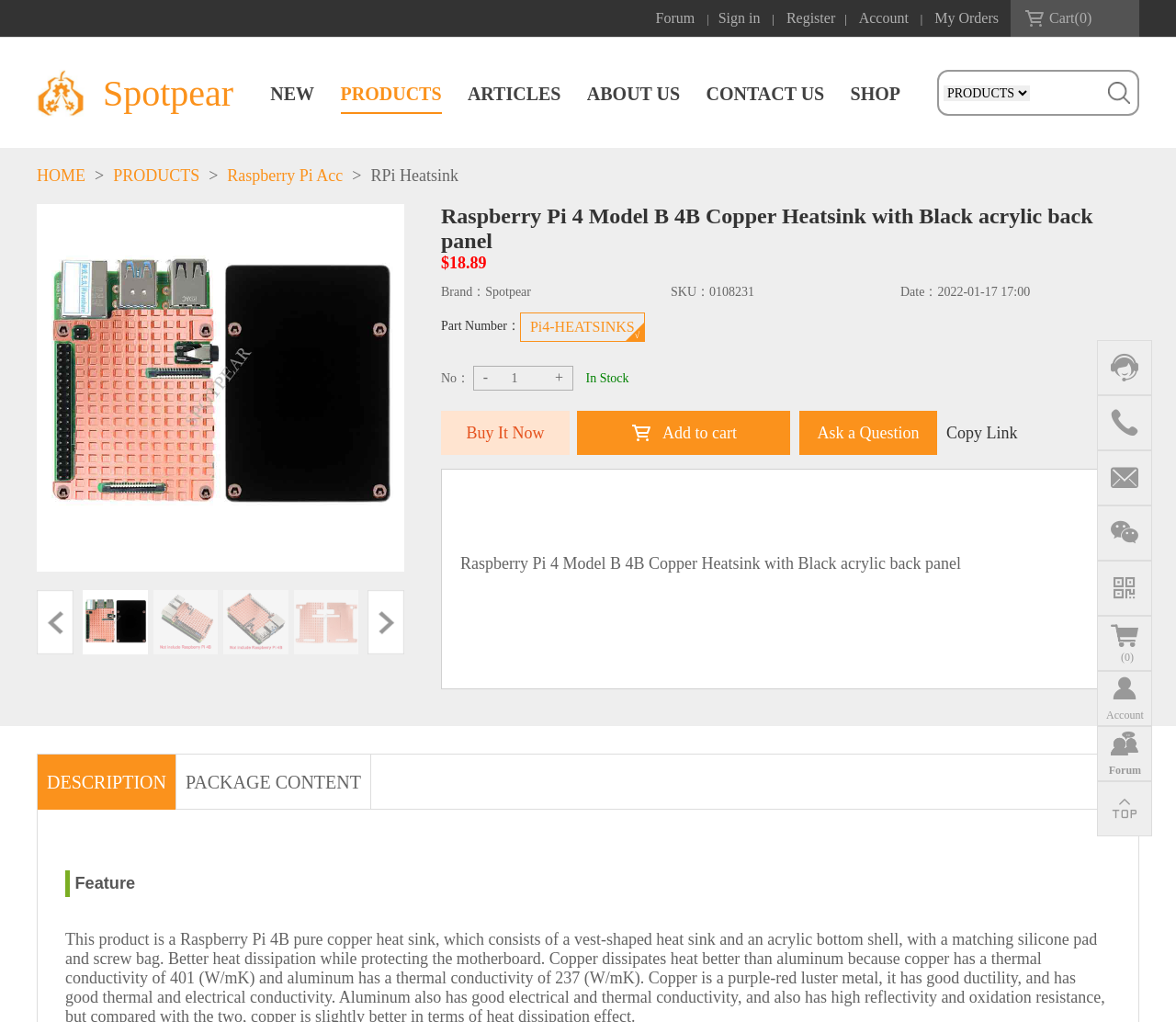Respond with a single word or phrase to the following question: What is the price of the Raspberry Pi 4 Model B 4B Copper Heatsink?

$18.89